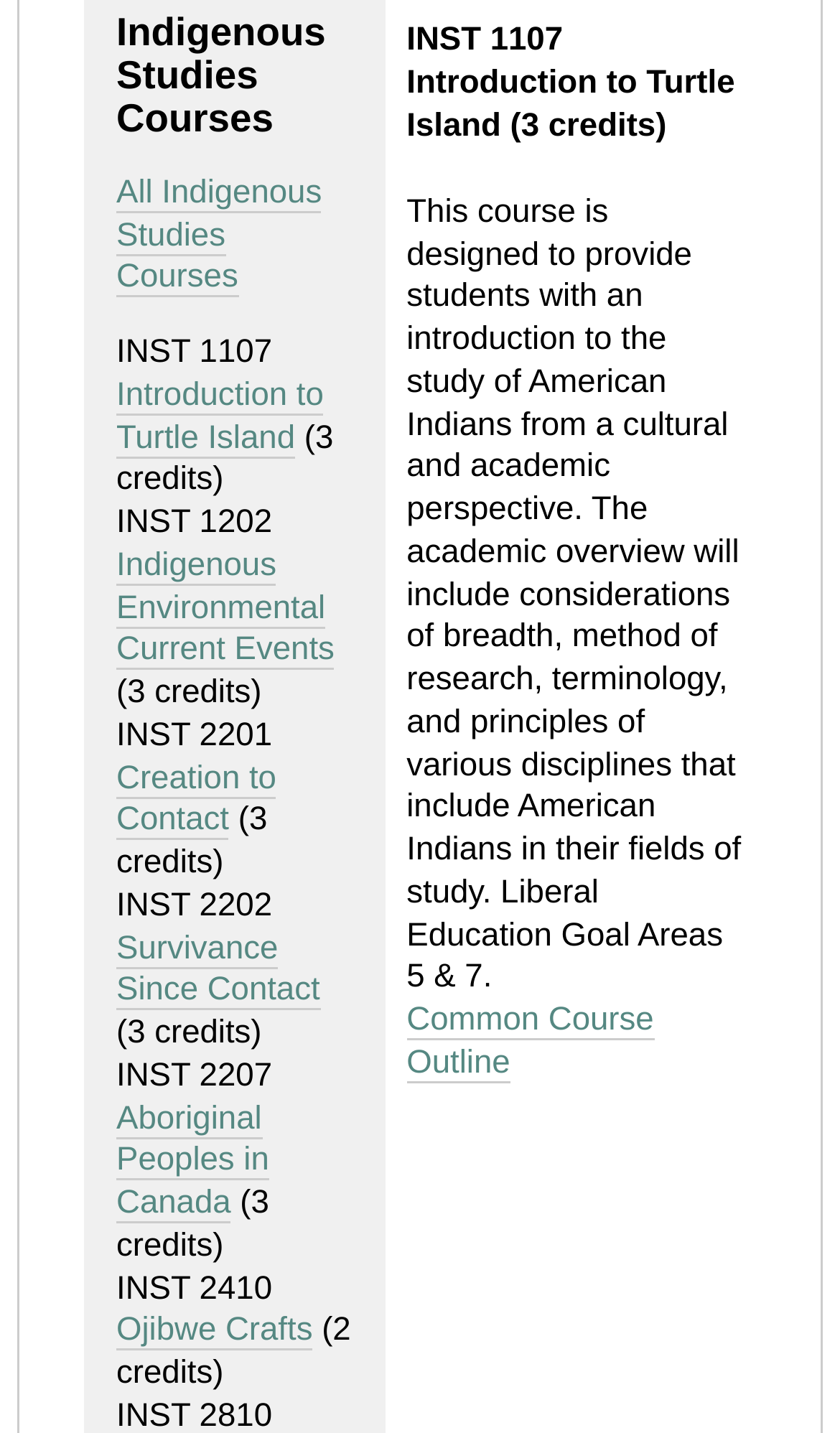From the webpage screenshot, predict the bounding box of the UI element that matches this description: "Creation to Contact".

[0.138, 0.53, 0.329, 0.587]